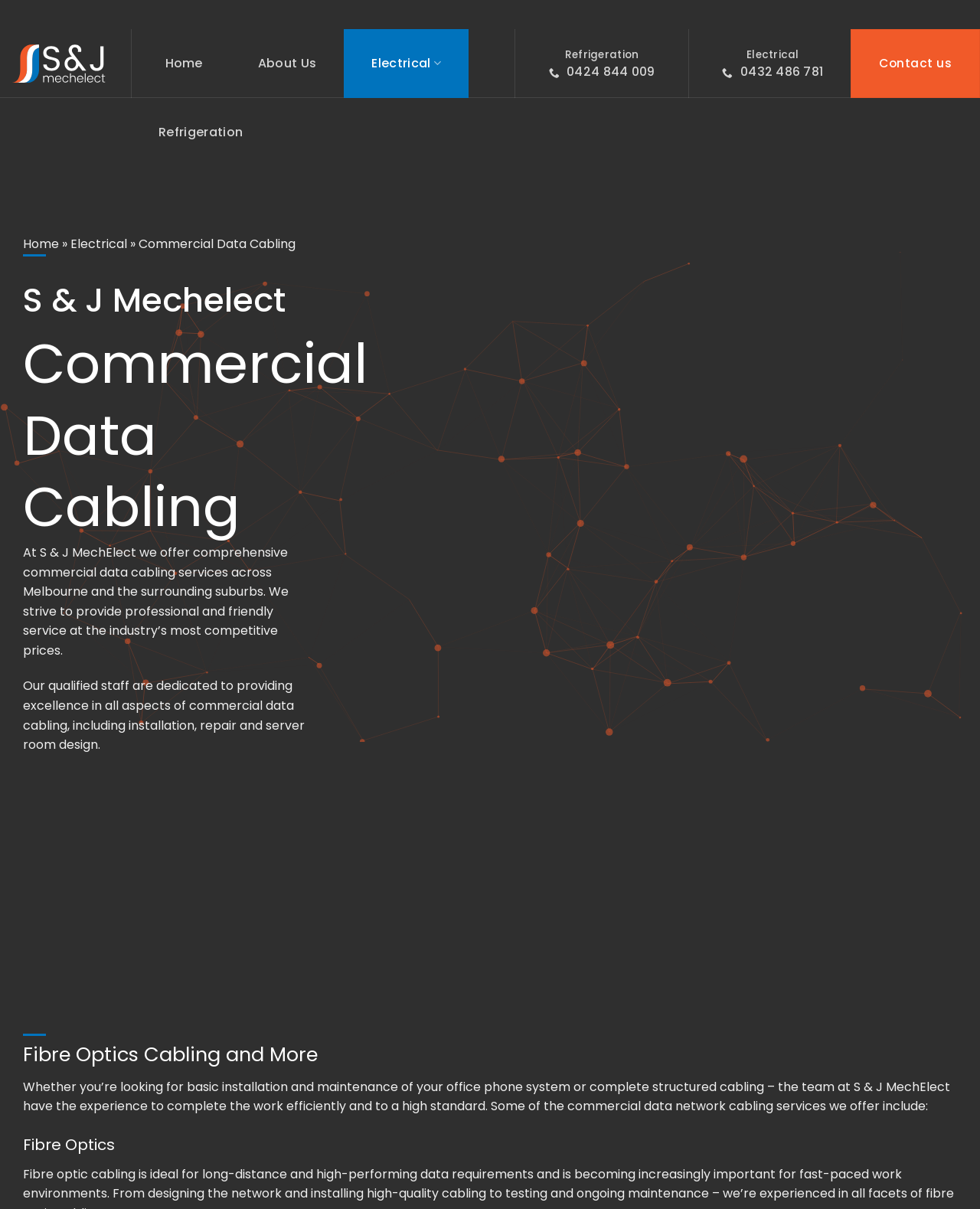Determine the bounding box coordinates of the clickable area required to perform the following instruction: "Learn more about fibre optics cabling". The coordinates should be represented as four float numbers between 0 and 1: [left, top, right, bottom].

[0.023, 0.937, 0.977, 0.957]